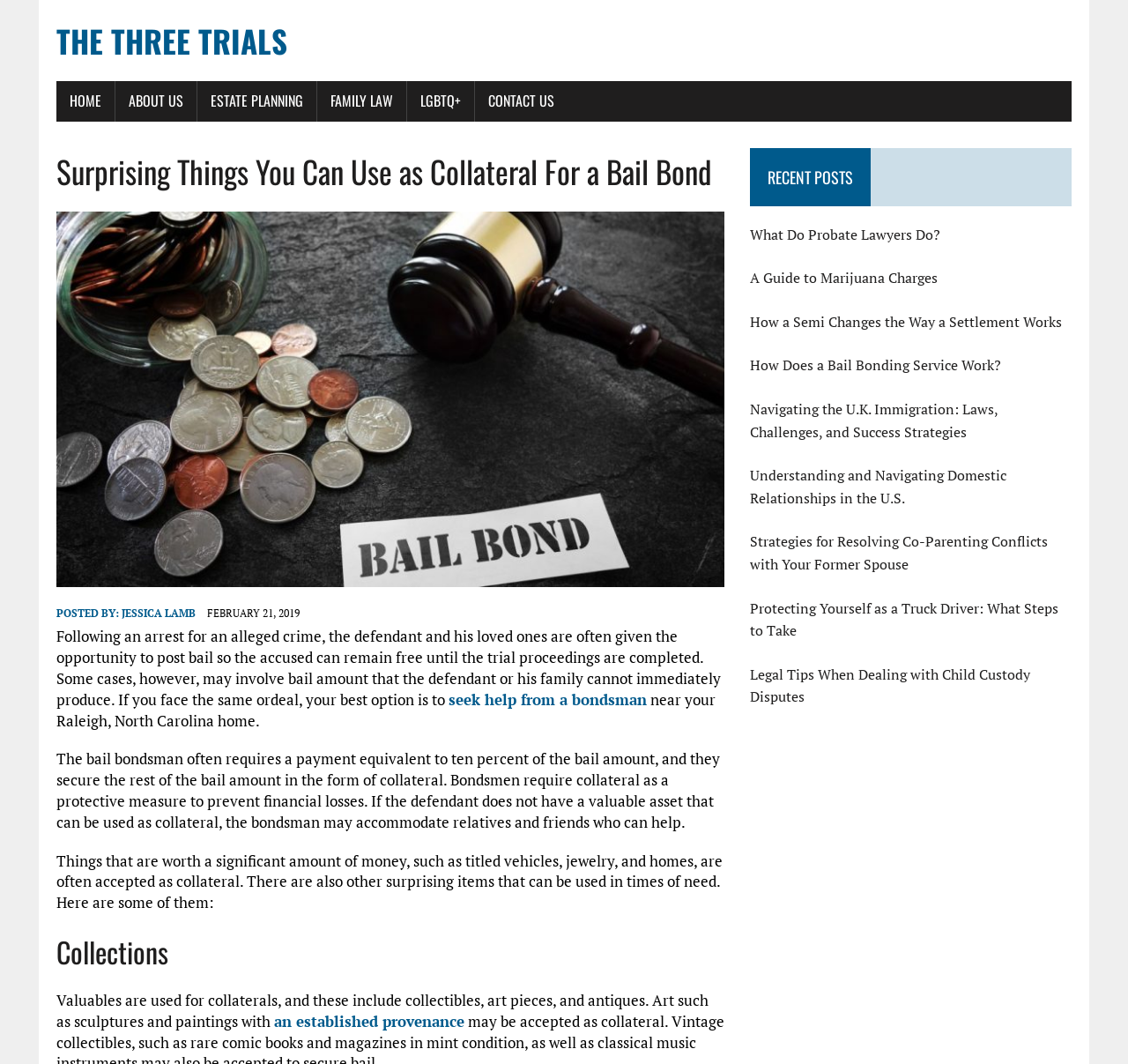Where can one seek help from a bondsman?
Based on the content of the image, thoroughly explain and answer the question.

According to the article, if someone needs help with a bail bond, they can seek assistance from a bondsman near their Raleigh, North Carolina home.